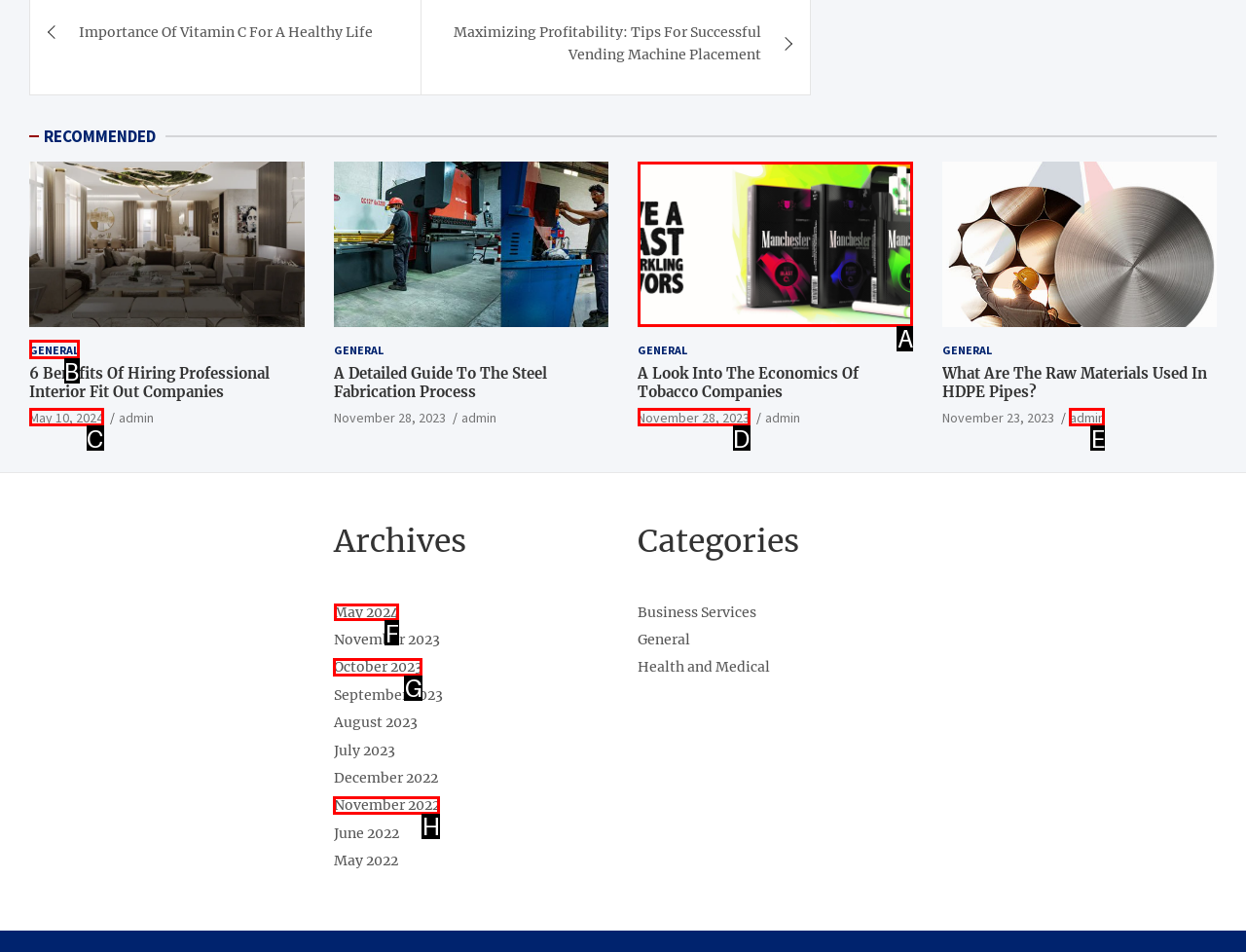Select the letter of the UI element you need to click to complete this task: Click the 'News' link.

None